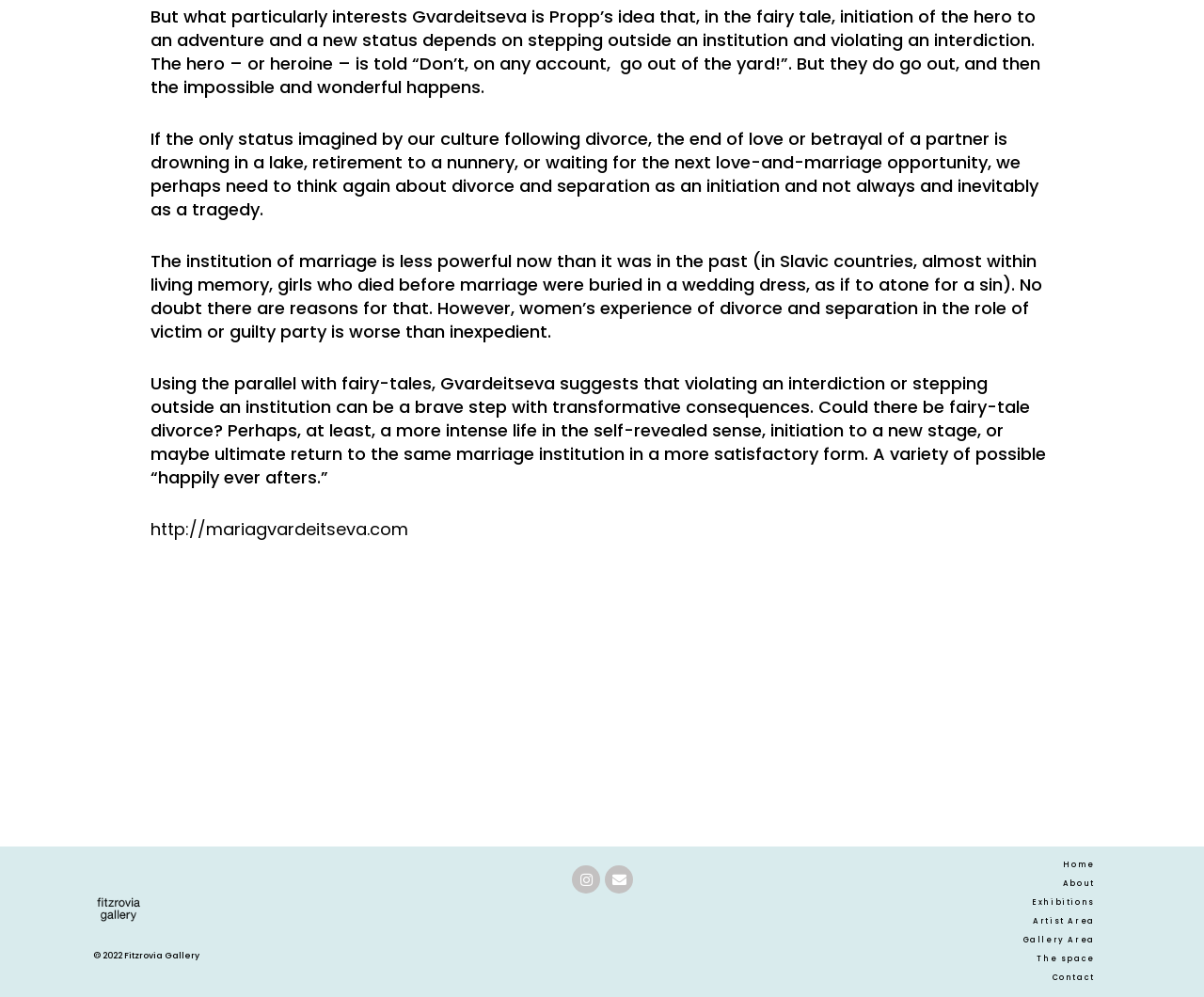Identify the coordinates of the bounding box for the element that must be clicked to accomplish the instruction: "contact the gallery".

[0.797, 0.972, 0.909, 0.991]